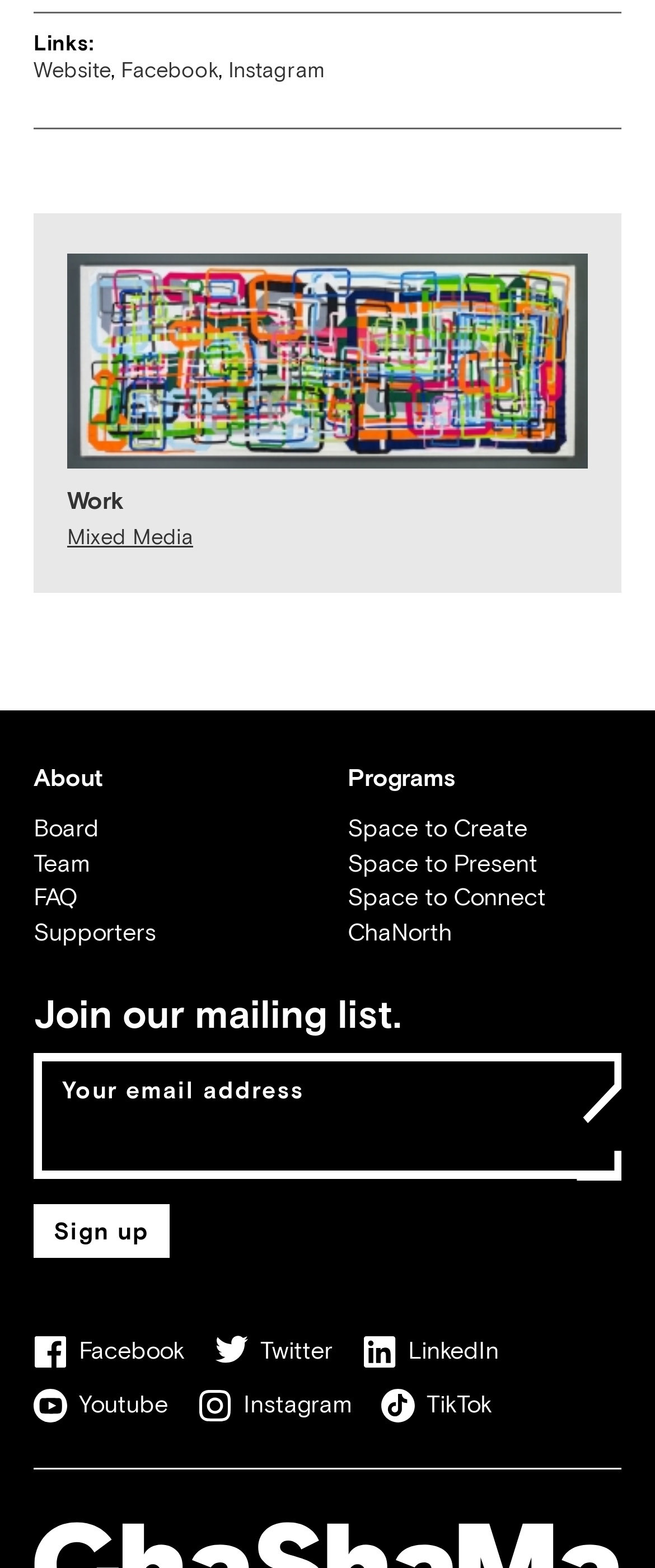Please specify the bounding box coordinates for the clickable region that will help you carry out the instruction: "Click on the Sign up link".

[0.051, 0.768, 0.259, 0.803]